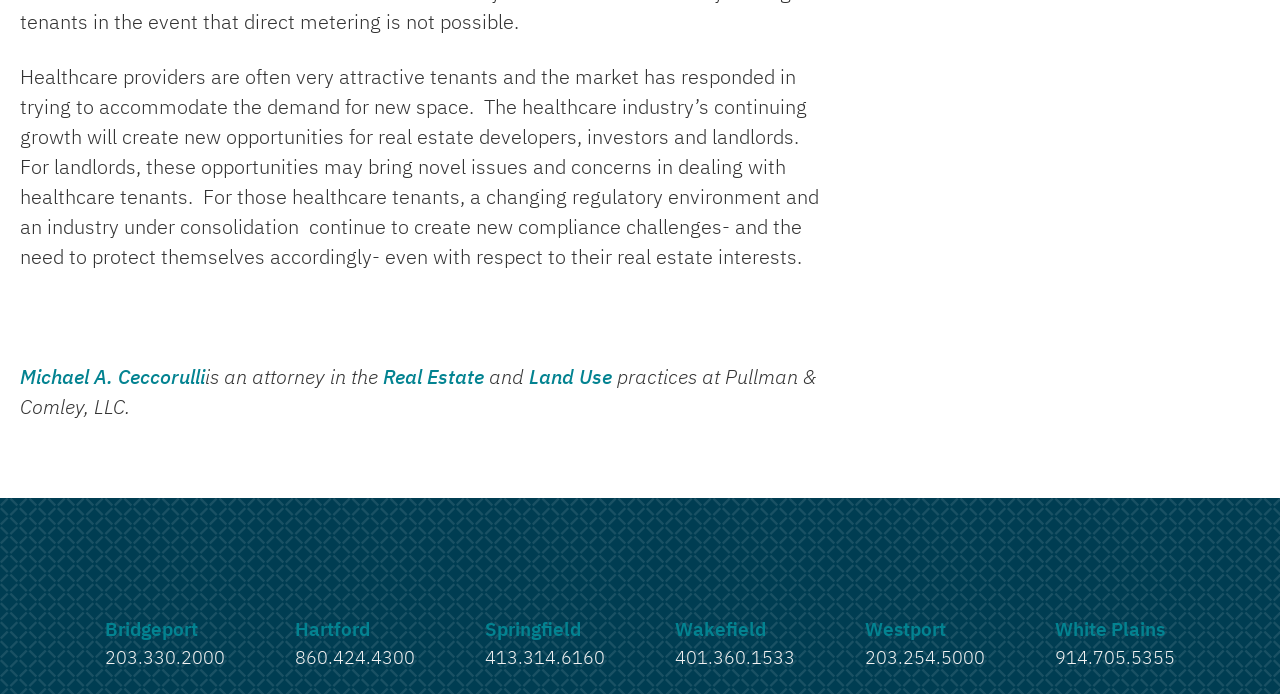Identify the bounding box coordinates for the UI element mentioned here: "Time of Cholera". Provide the coordinates as four float values between 0 and 1, i.e., [left, top, right, bottom].

None